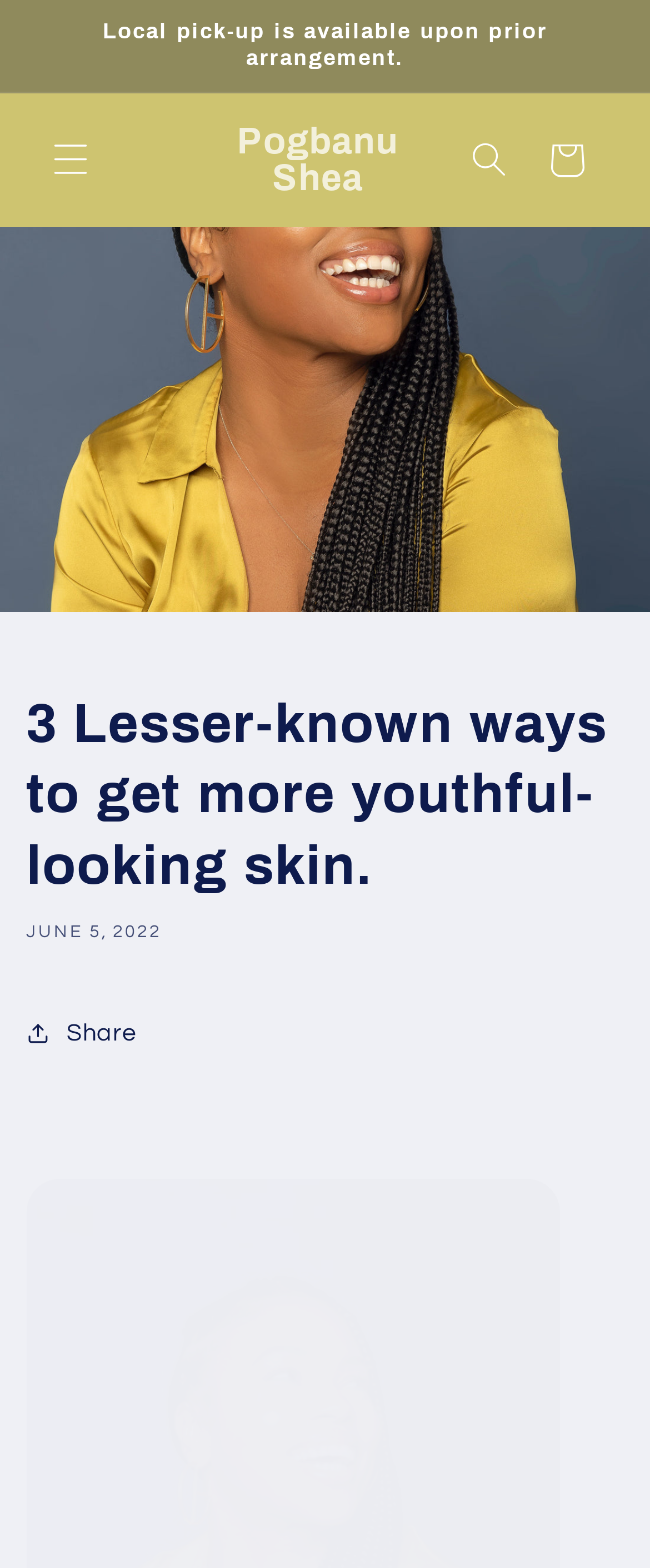What is the purpose of the button with the text 'Menu'?
Please use the image to provide a one-word or short phrase answer.

To open menu drawer